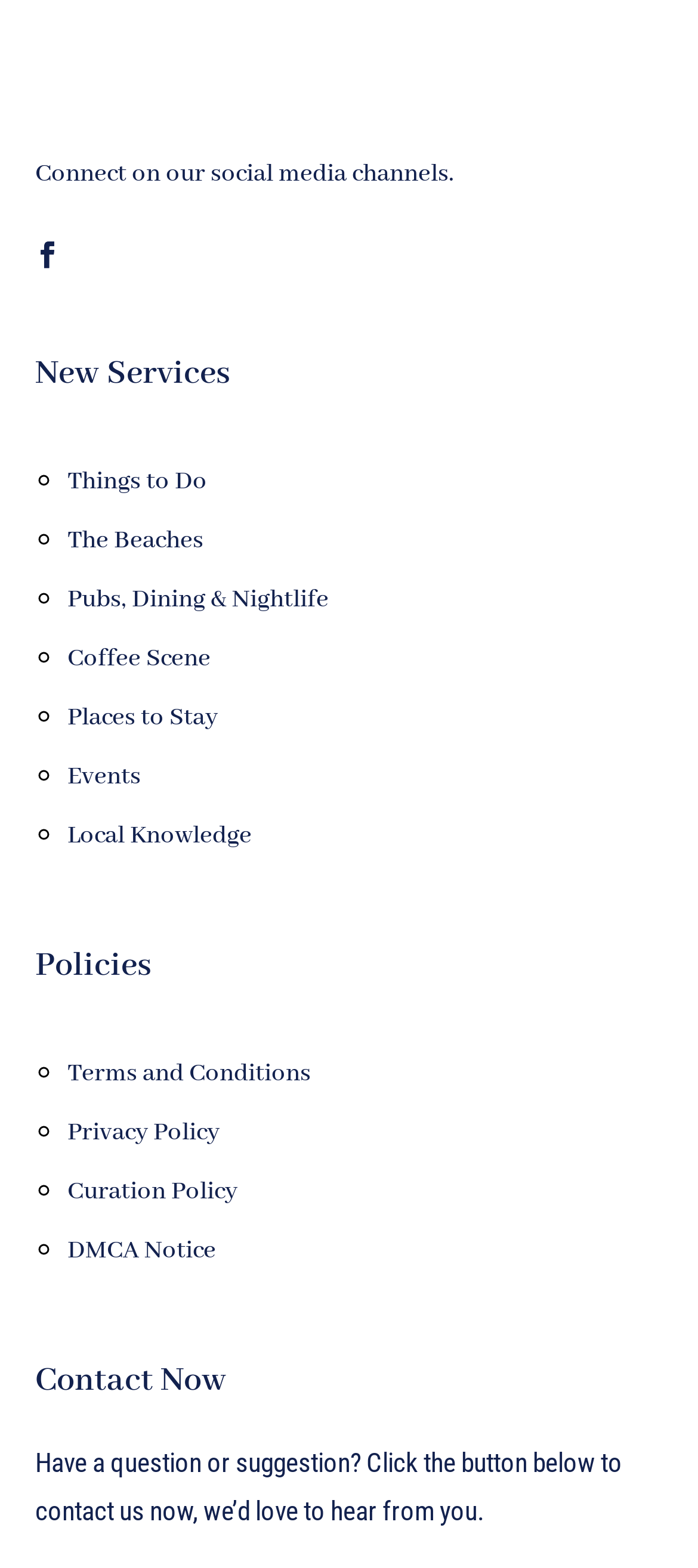Give a one-word or one-phrase response to the question: 
How many list markers are there?

13